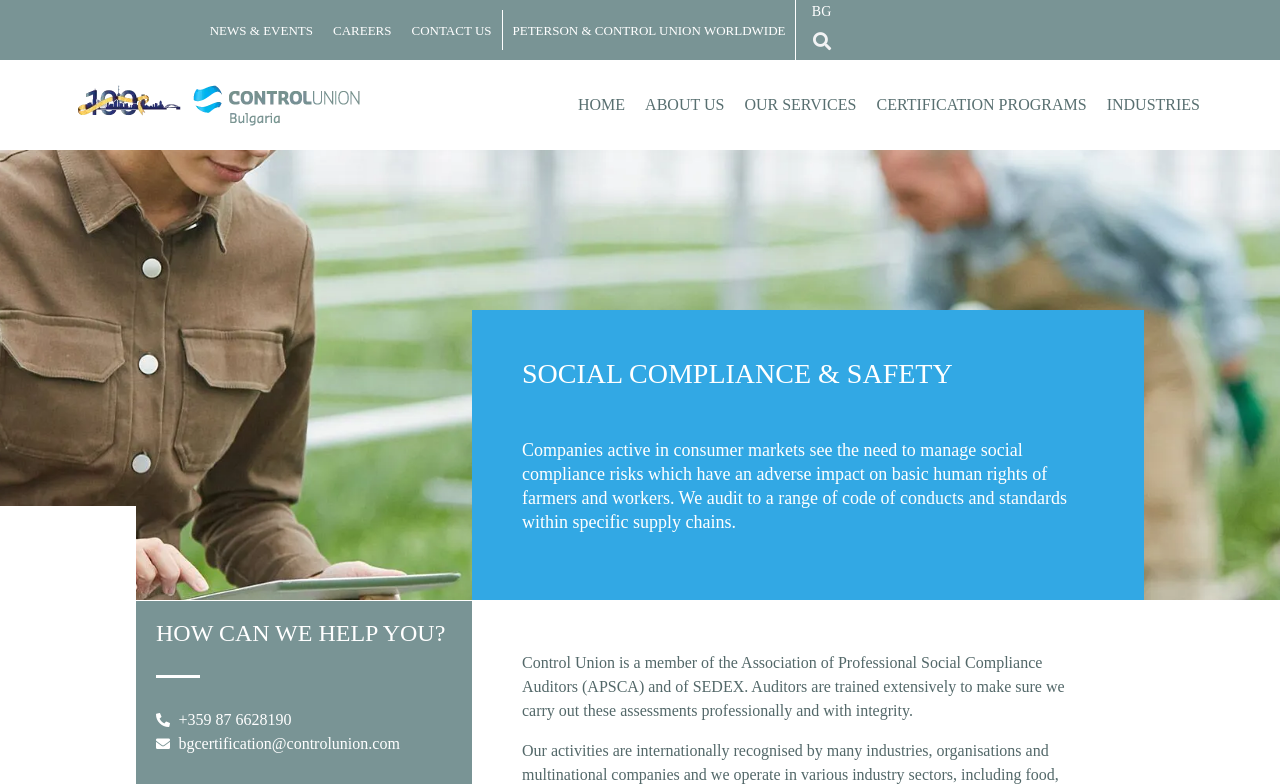Provide a brief response using a word or short phrase to this question:
What is the company name?

Control Union